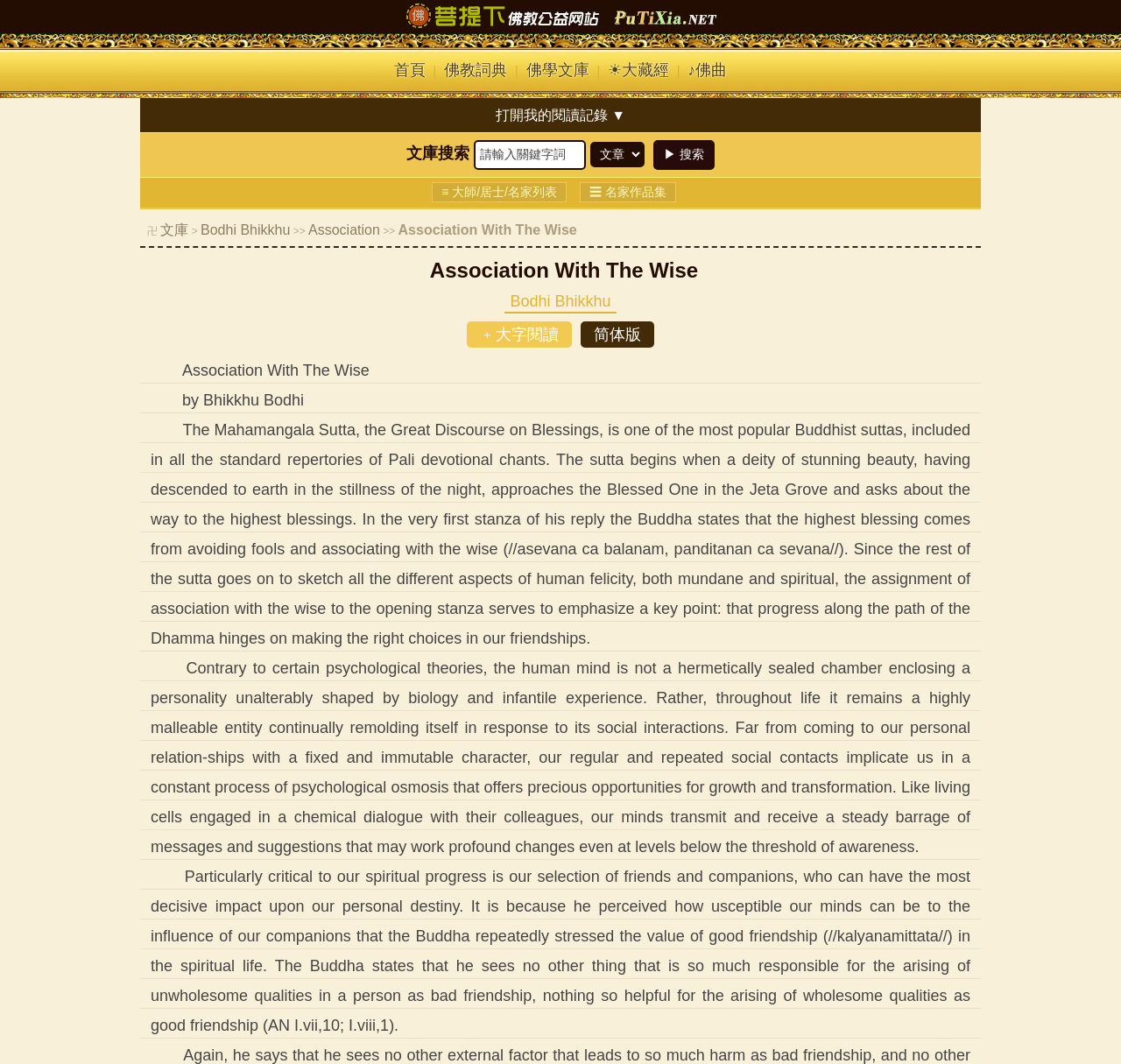Provide a single word or phrase to answer the given question: 
What is the name of the Buddhist scripture being discussed?

The Mahamangala Sutta